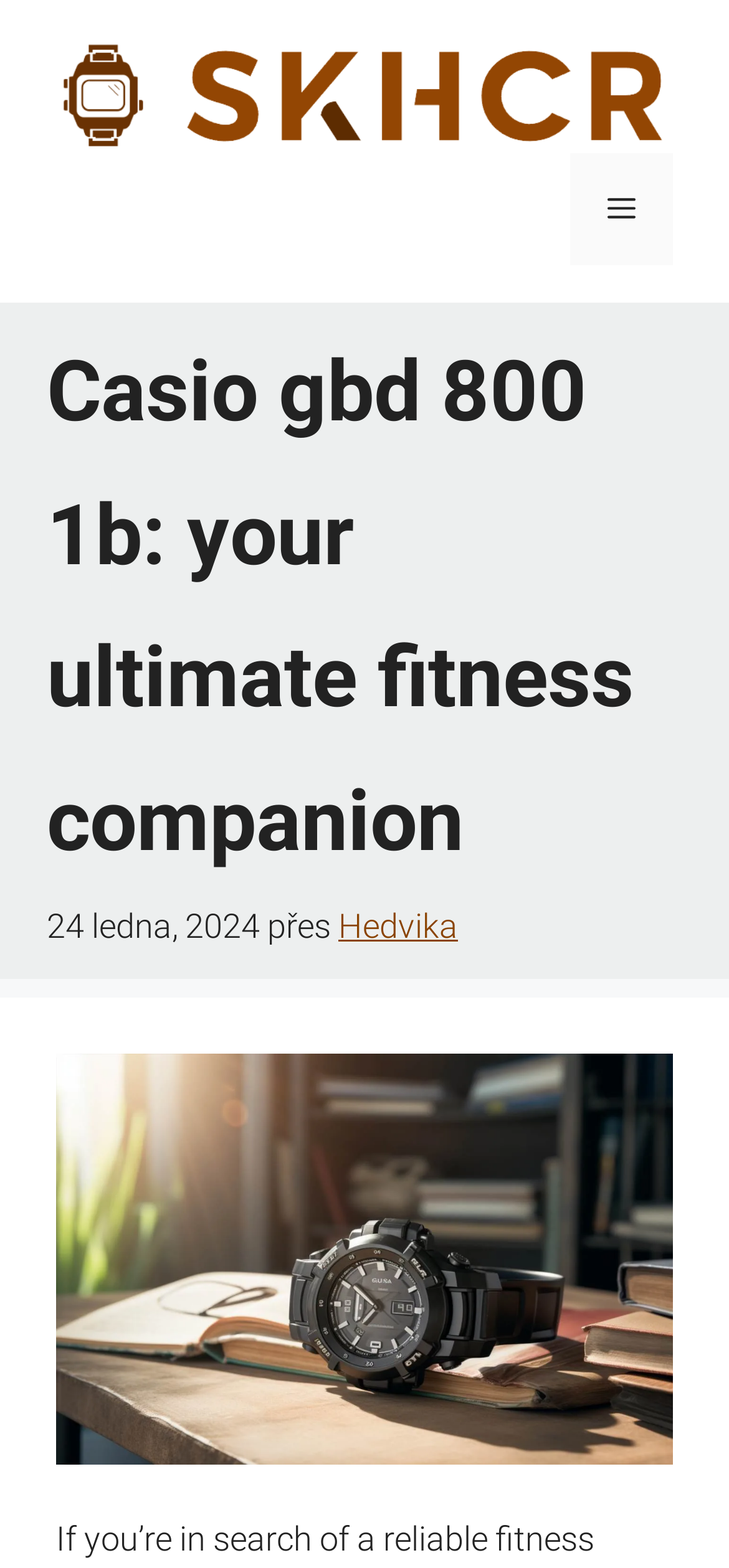Summarize the webpage comprehensively, mentioning all visible components.

The webpage appears to be a product page for the Casio GBD 800 1B fitness tracker. At the top, there is a banner that spans the entire width of the page, containing a link to the website "Skhcr" with an accompanying image. Below the banner, there is a navigation section with a button labeled "Menu" that, when expanded, controls the primary menu.

The main content of the page is headed by a prominent heading that reads "Casio gbd 800 1b: your ultimate fitness companion", which is positioned near the top-left corner of the page. Below the heading, there is a timestamp indicating the date "24 ledna, 2024" (January 24, 2024). To the right of the timestamp, there is a static text "přes" (meaning "about" or "through" in Czech) followed by a link to "Hedvika".

The most prominent feature on the page is a large image of the Casio GBD 800 1B fitness tracker, which takes up most of the page's width and is positioned below the heading and timestamp. The image is likely a product showcase, highlighting the fitness tracker's design and features. Overall, the page appears to be focused on presenting the Casio GBD 800 1B as a reliable and stylish fitness tracker.